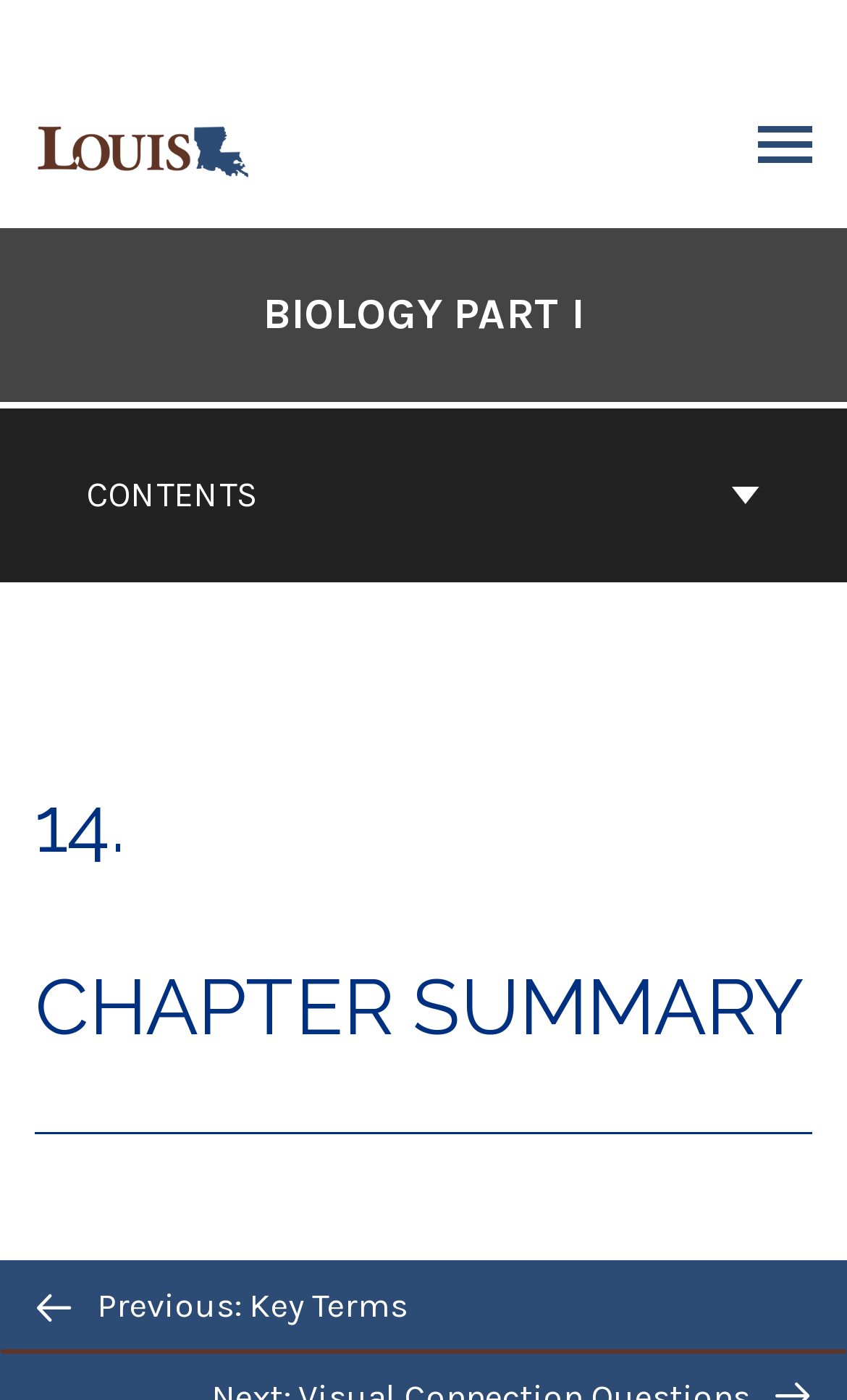Illustrate the webpage's structure and main components comprehensively.

The webpage is a chapter summary for Biology Part I. At the top left, there is a logo for LOUIS Pressbooks: Open Educational Resources from the Louisiana Library Network, accompanied by a link to the same resource. On the top right, there is a "Toggle Menu" link. 

Below the top section, there is a navigation menu for the book contents, spanning the entire width of the page. Within this menu, there is a button labeled "CONTENTS" and a heading that allows users to navigate to the cover page of Biology Part I. The cover page link is positioned below the navigation menu and contains the text "BIOLOGY PART I".

The main content of the page is headed by a header that reads "14. CHAPTER SUMMARY", situated near the top center of the page. Below this header, there is a link to the previous section, labeled "Previous: Key Terms", accompanied by a small image. At the bottom center of the page, there is a "BACK TO TOP" button, accompanied by another small image.